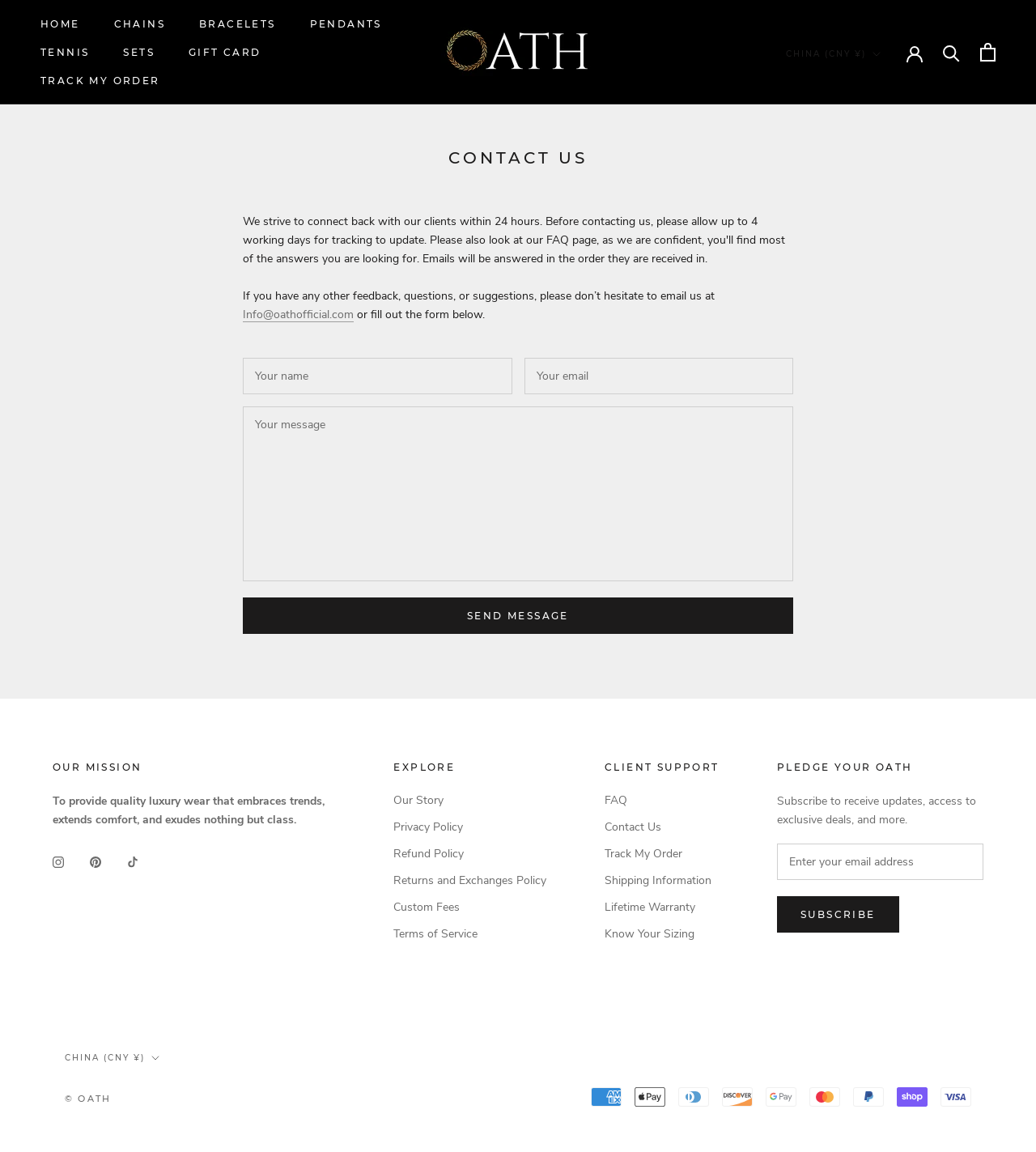Identify the bounding box coordinates of the clickable region to carry out the given instruction: "Select 'CHINA (CNY ¥)' as the country/region".

[0.759, 0.04, 0.85, 0.054]